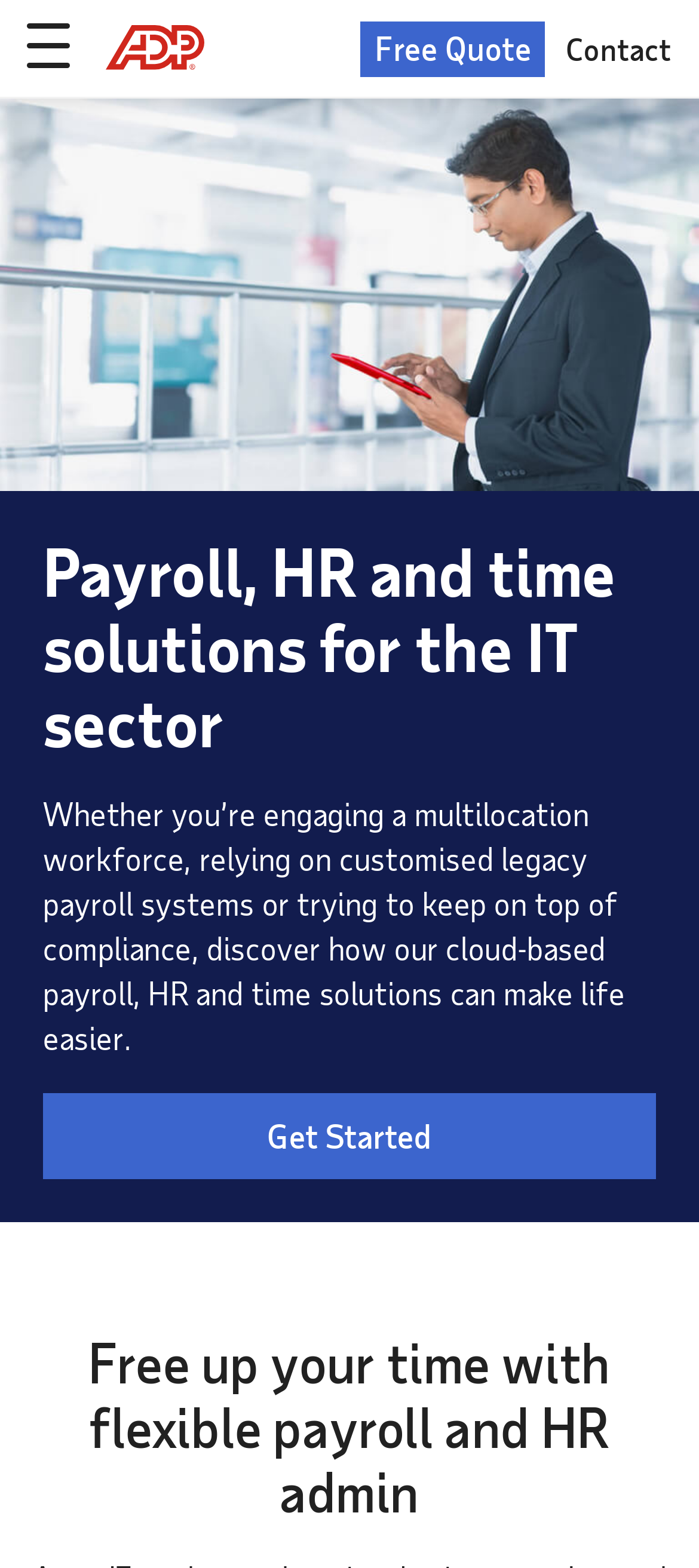Given the content of the image, can you provide a detailed answer to the question?
What is the company's logo located?

Based on the bounding box coordinates, the company's logo is located at the top left corner of the webpage, with coordinates [0.141, 0.009, 0.302, 0.049].